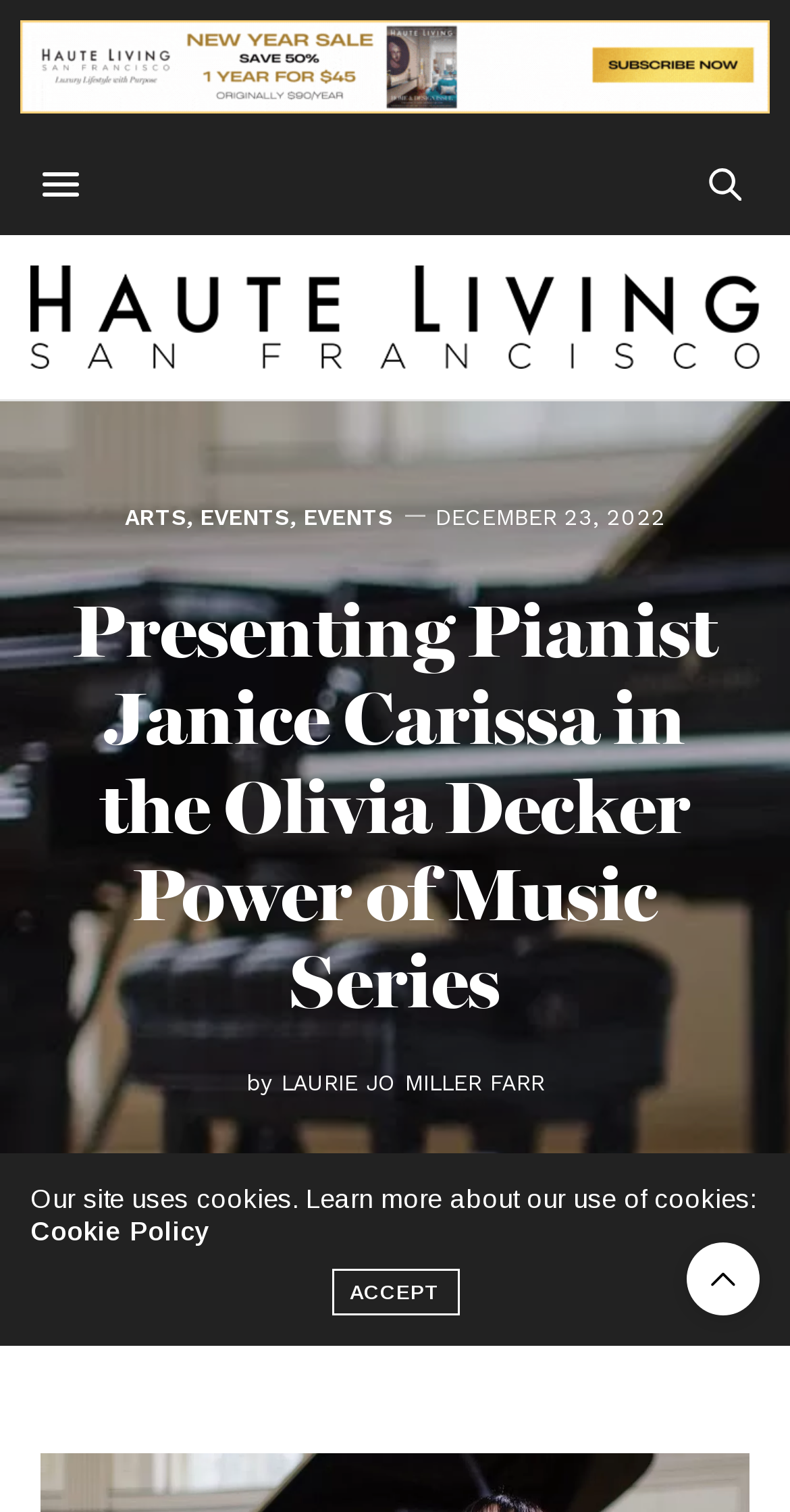Provide a single word or phrase to answer the given question: 
What is the name of the magazine?

Haute Living San Francisco